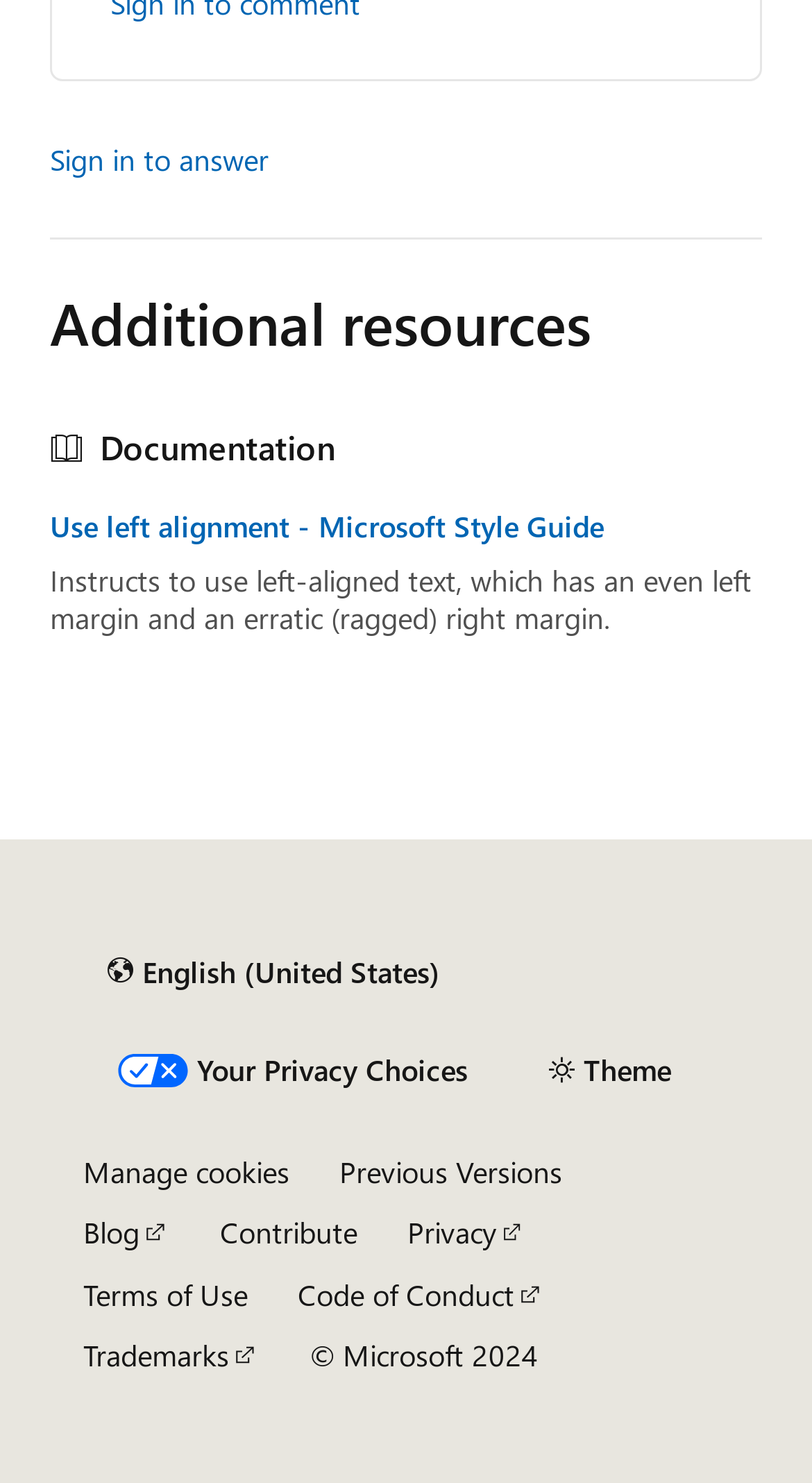What is the theme button used for?
Use the image to answer the question with a single word or phrase.

Change theme